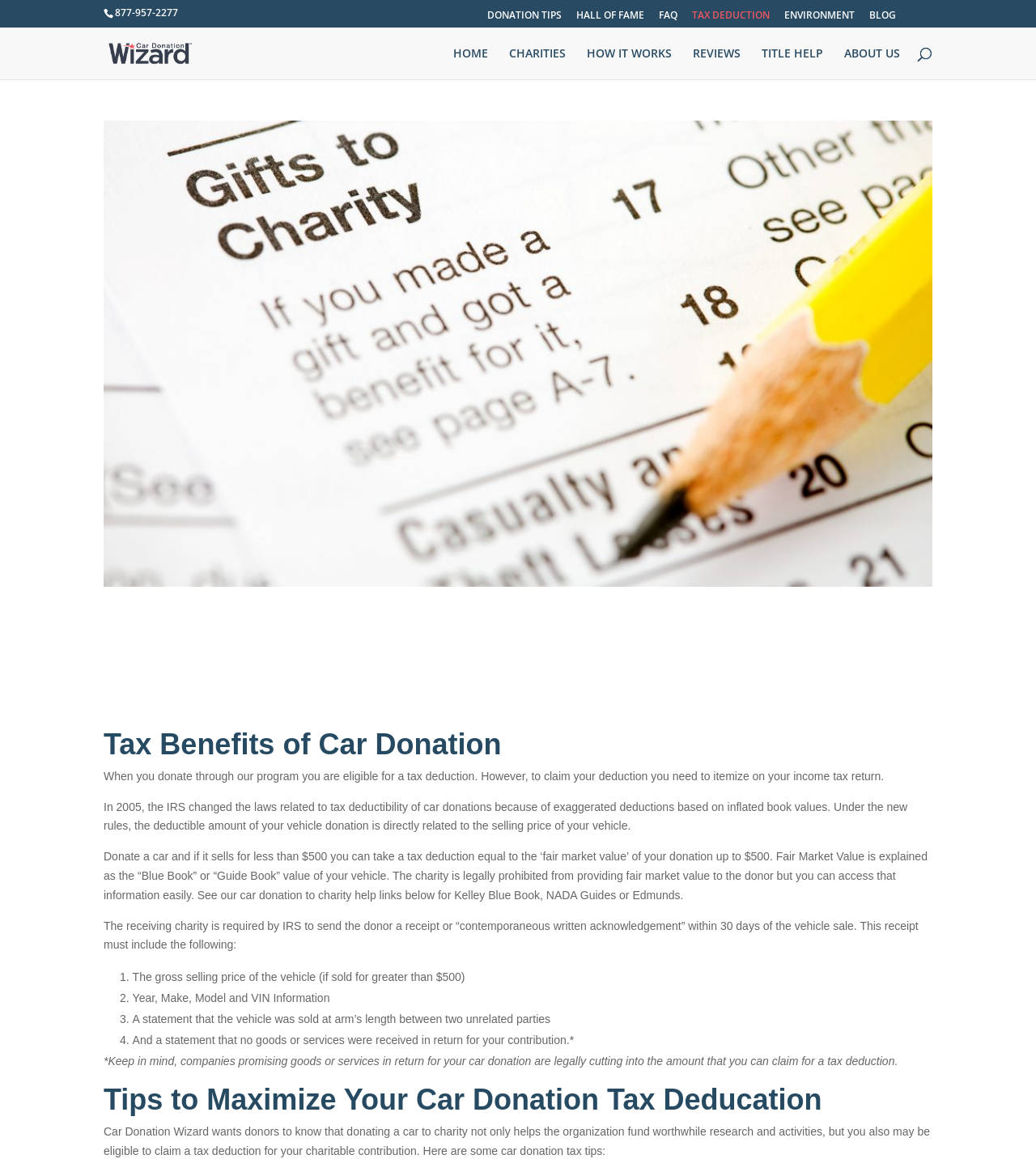For the given element description TITLE HELP, determine the bounding box coordinates of the UI element. The coordinates should follow the format (top-left x, top-left y, bottom-right x, bottom-right y) and be within the range of 0 to 1.

[0.735, 0.041, 0.795, 0.067]